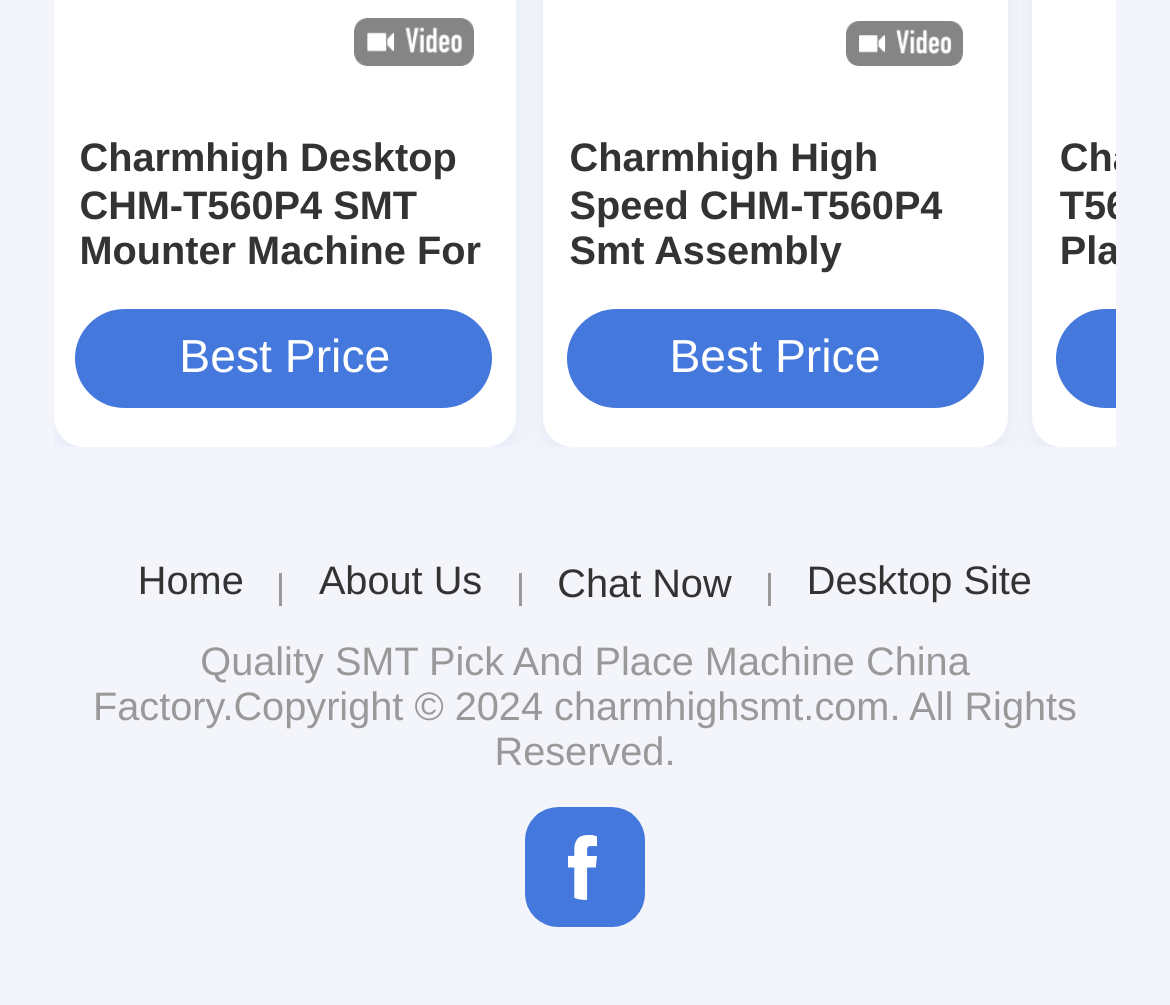Please provide a comprehensive response to the question below by analyzing the image: 
What is the purpose of the 'Chat Now' link?

I inferred the answer by looking at the link element with the text 'Chat Now' which is located in the navigation menu, suggesting that it's a way to initiate a conversation with the company.